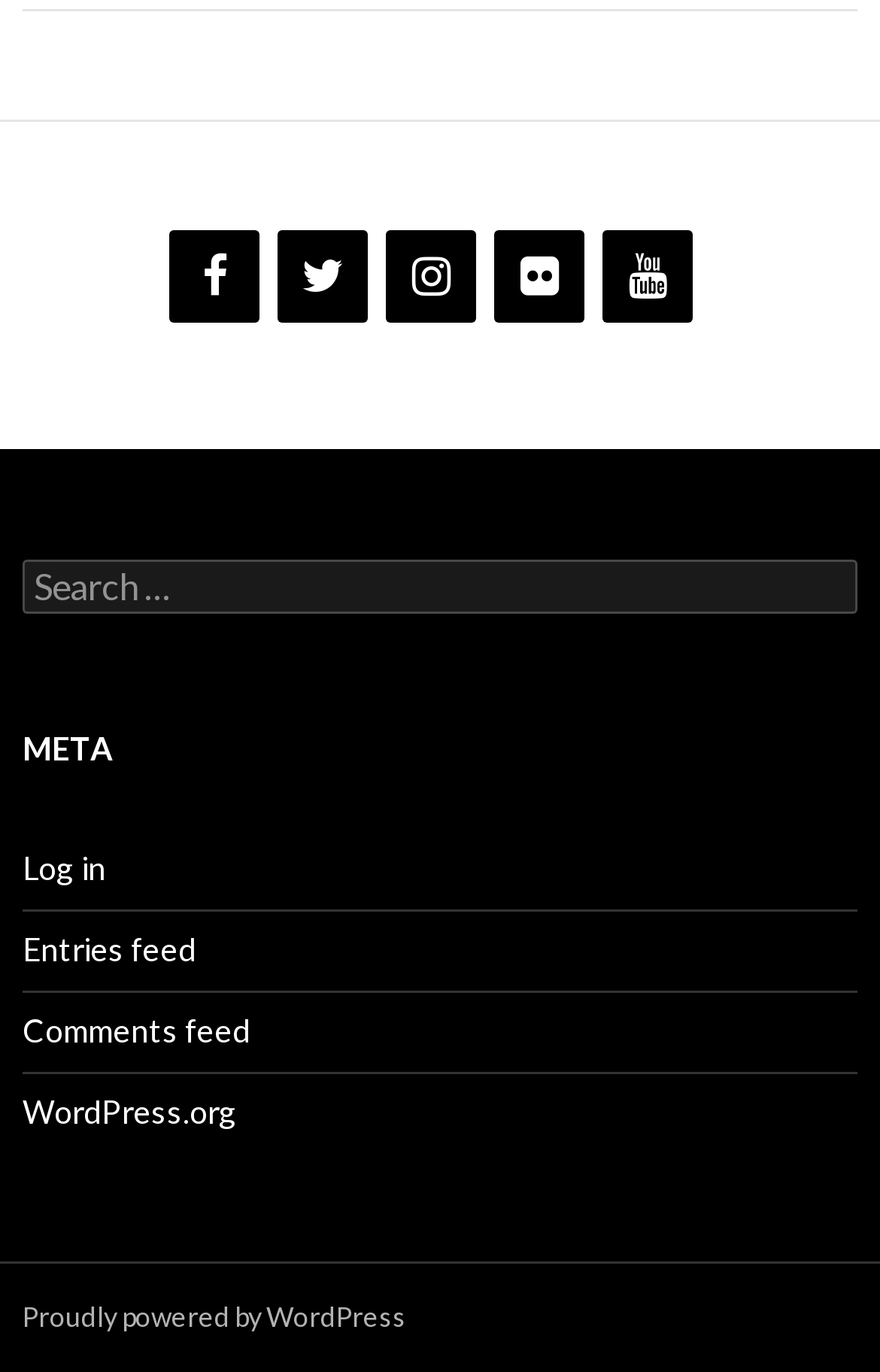Locate the bounding box coordinates of the clickable region necessary to complete the following instruction: "Check Entries feed". Provide the coordinates in the format of four float numbers between 0 and 1, i.e., [left, top, right, bottom].

[0.026, 0.678, 0.223, 0.706]